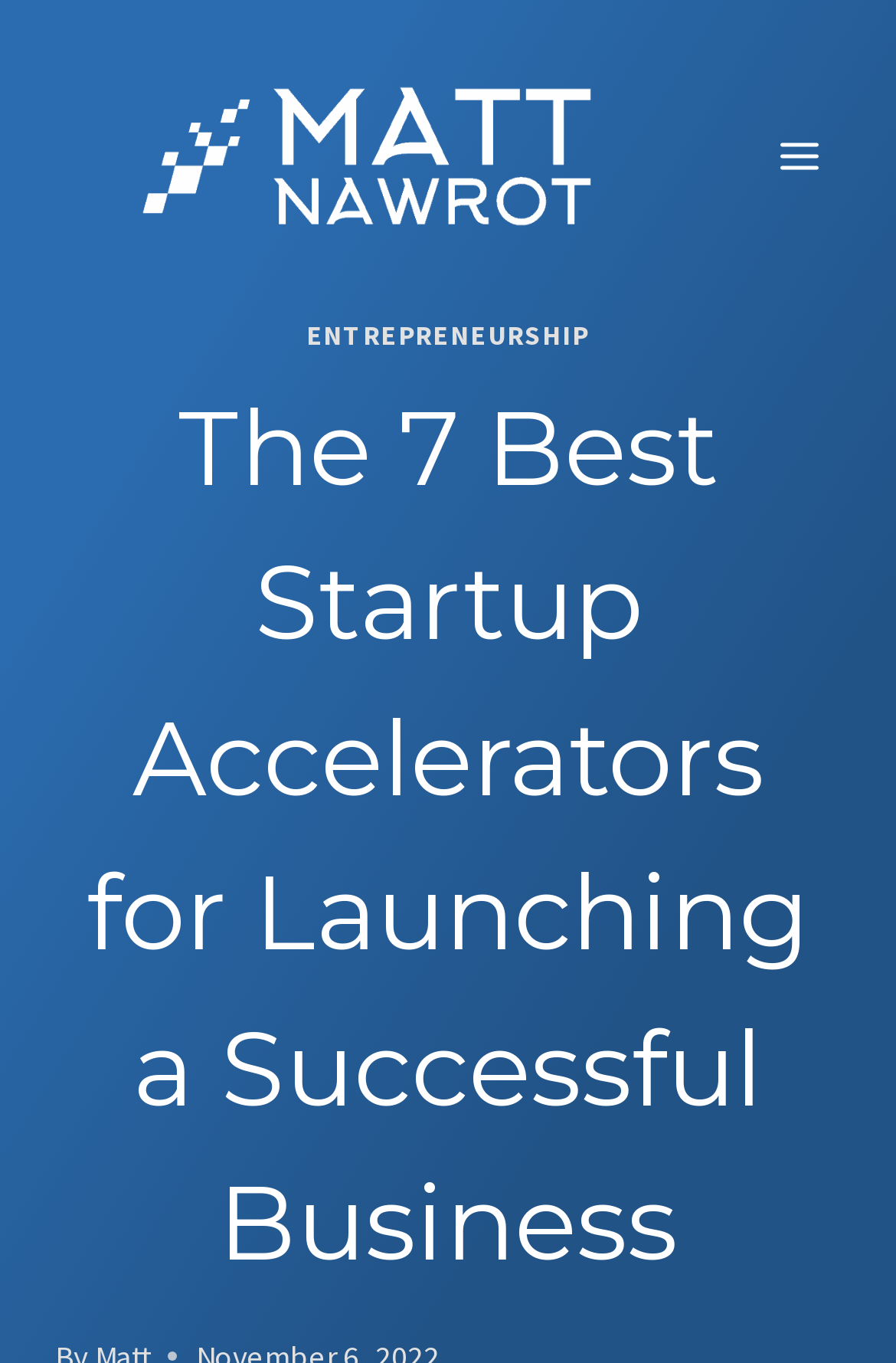From the element description alt="Matt Nawrot", predict the bounding box coordinates of the UI element. The coordinates must be specified in the format (top-left x, top-left y, bottom-right x, bottom-right y) and should be within the 0 to 1 range.

[0.062, 0.0, 0.844, 0.229]